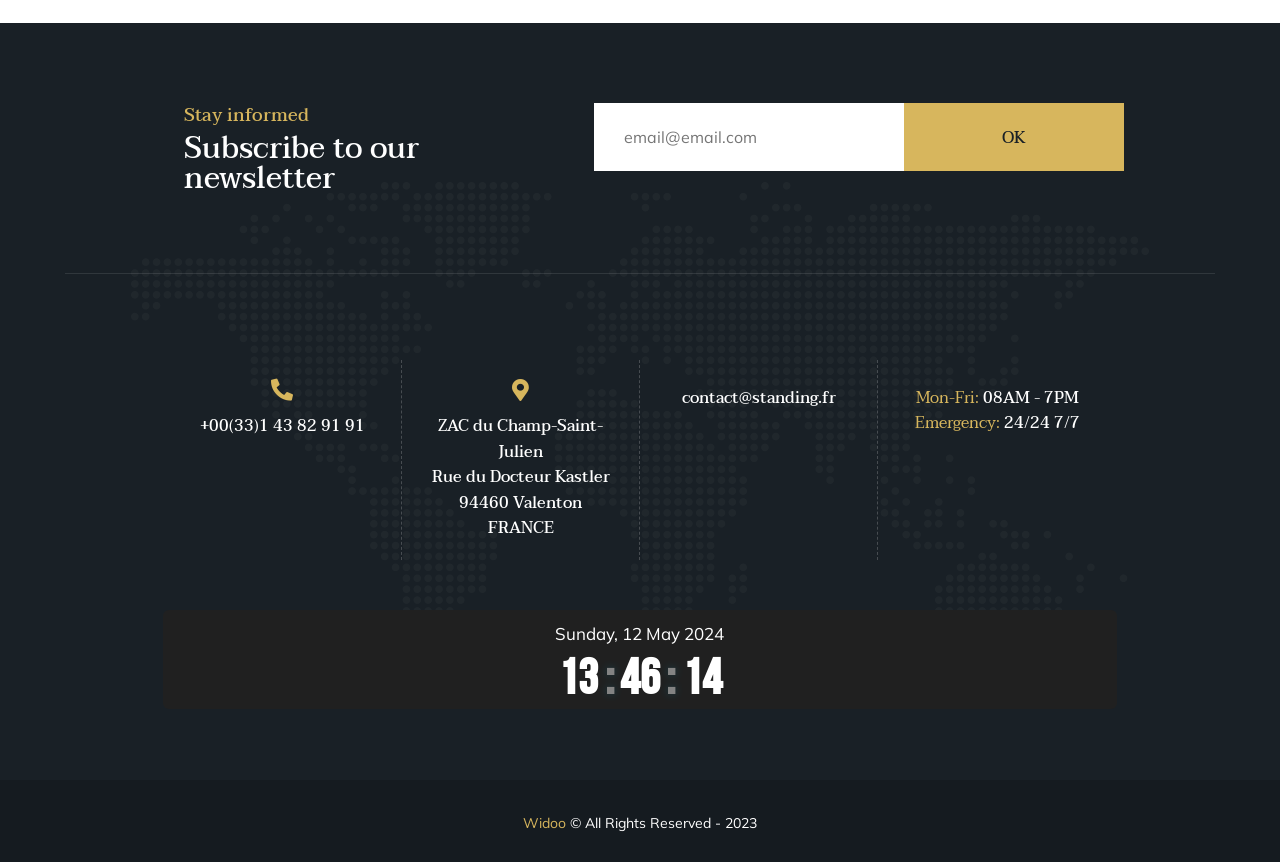What is the address of the company?
Provide a concise answer using a single word or phrase based on the image.

ZAC du Champ-Saint-Julien Rue du Docteur Kastler 94460 Valenton FRANCE